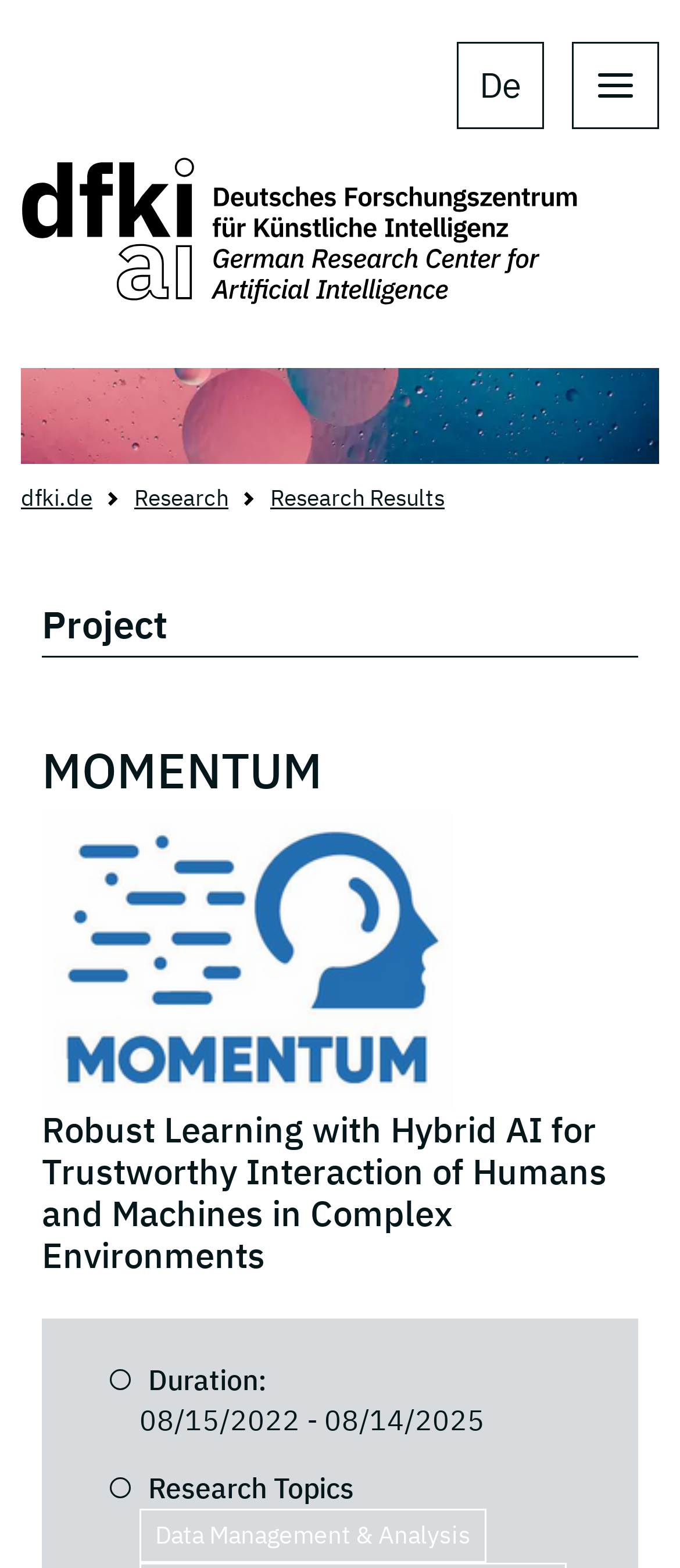Carefully observe the image and respond to the question with a detailed answer:
What is the name of the research center?

I found the answer by looking at the link element with the text 'Deutsches Forschungszentrum für Künstliche Intelligenz' and an image with the same text, which suggests that it is the name of the research center.